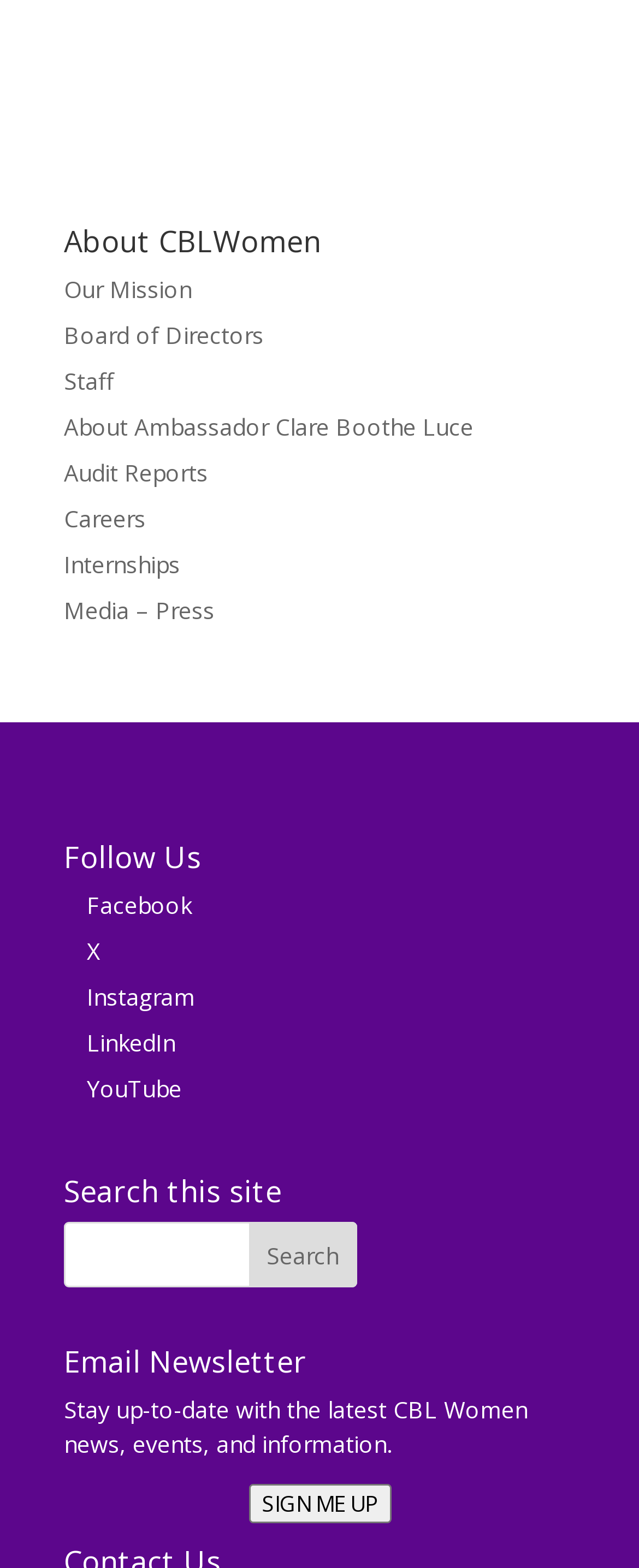What is the name of the organization?
Analyze the image and provide a thorough answer to the question.

The name of the organization can be inferred from the heading 'About CBLWomen' at the top of the webpage, which suggests that the webpage is about an organization called CBLWomen.